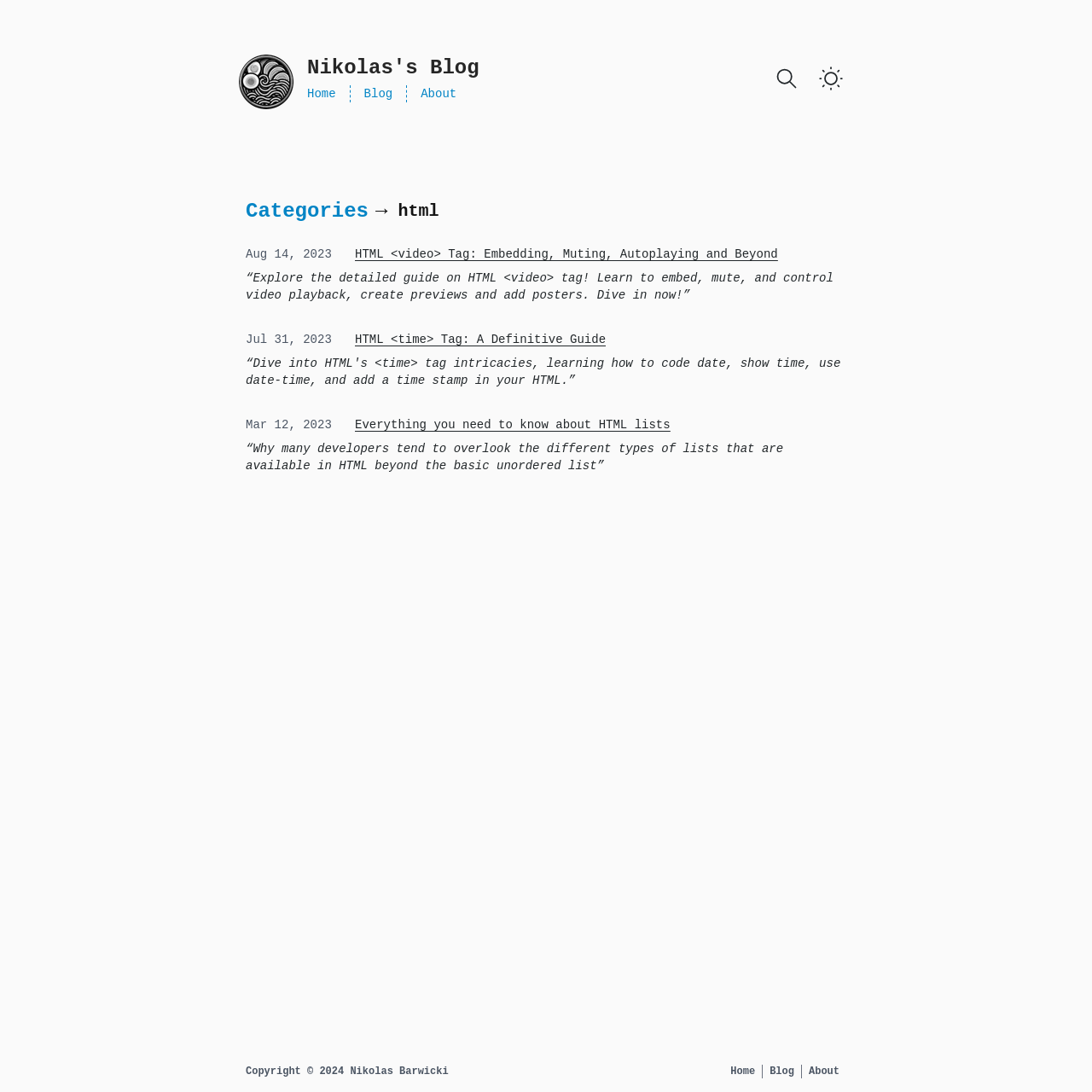Using the format (top-left x, top-left y, bottom-right x, bottom-right y), provide the bounding box coordinates for the described UI element. All values should be floating point numbers between 0 and 1: Home

[0.663, 0.975, 0.698, 0.988]